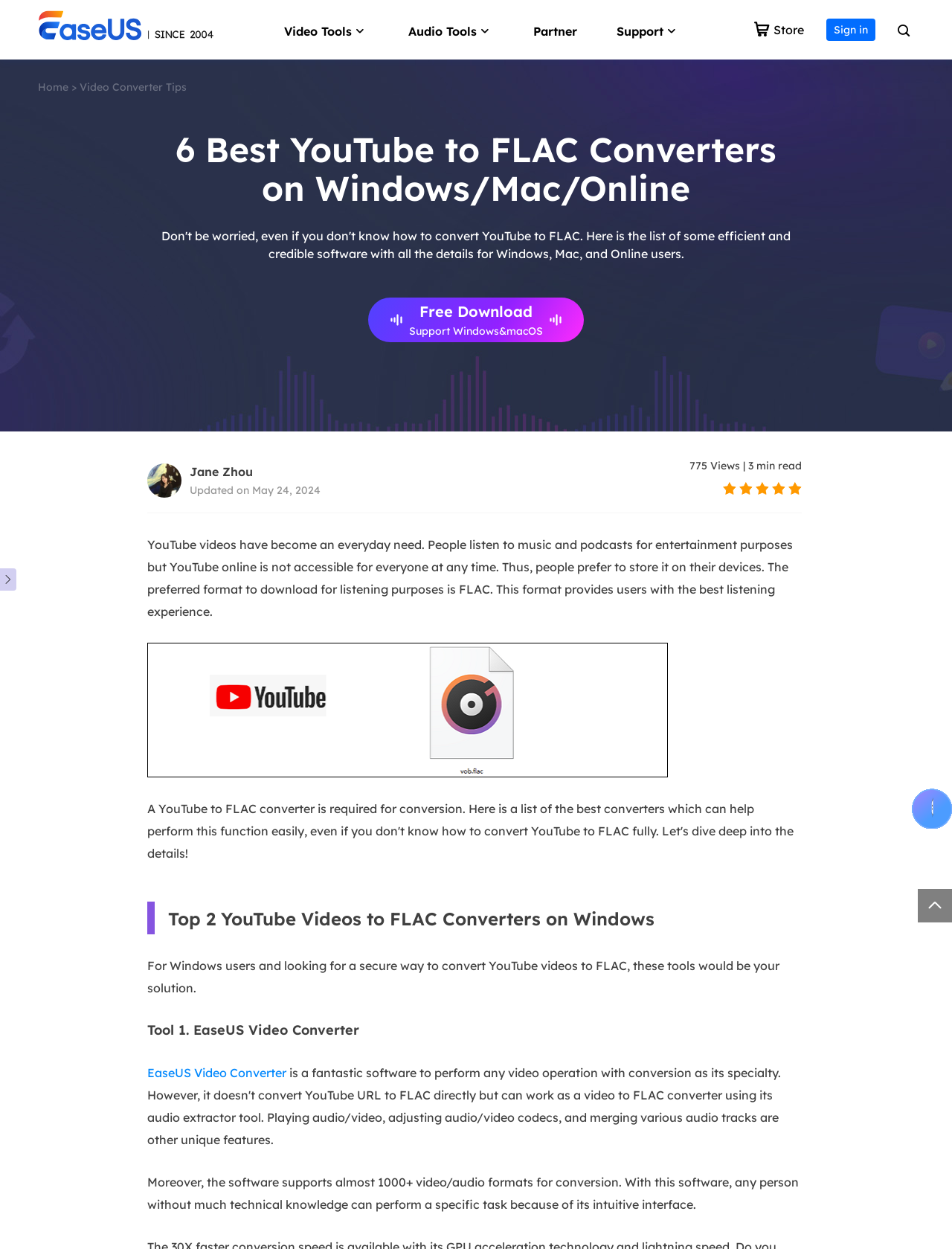Select the bounding box coordinates of the element I need to click to carry out the following instruction: "Chat with a Sales Rep".

[0.735, 0.2, 0.849, 0.21]